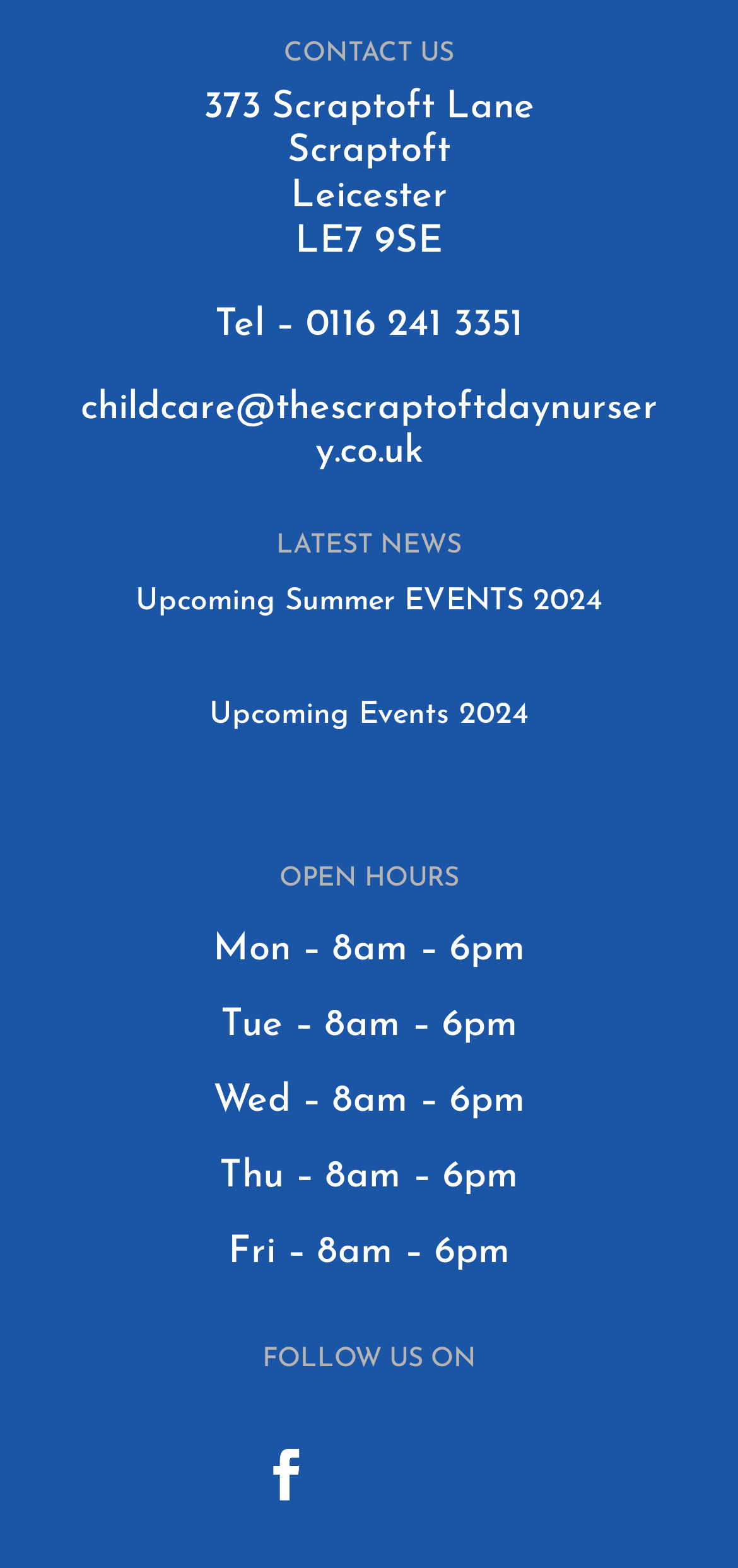How many upcoming events are listed on the page?
With the help of the image, please provide a detailed response to the question.

I found the number of upcoming events by looking at the article elements under the 'LATEST NEWS' heading, which contain links to 'Upcoming Summer EVENTS 2024' and 'Upcoming Events 2024'. There are two events listed.